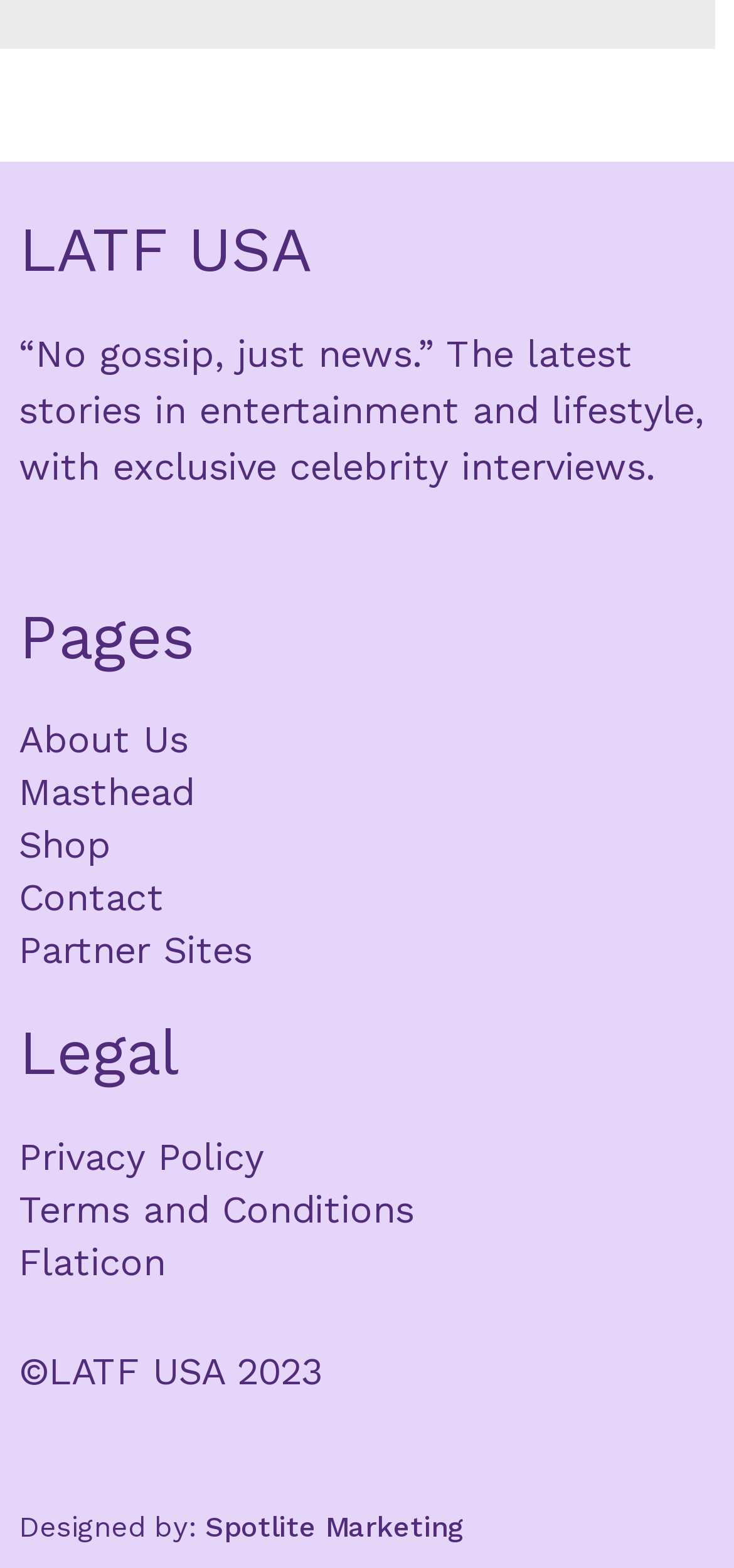Locate the bounding box coordinates of the element that should be clicked to fulfill the instruction: "contact us".

[0.026, 0.556, 0.344, 0.589]